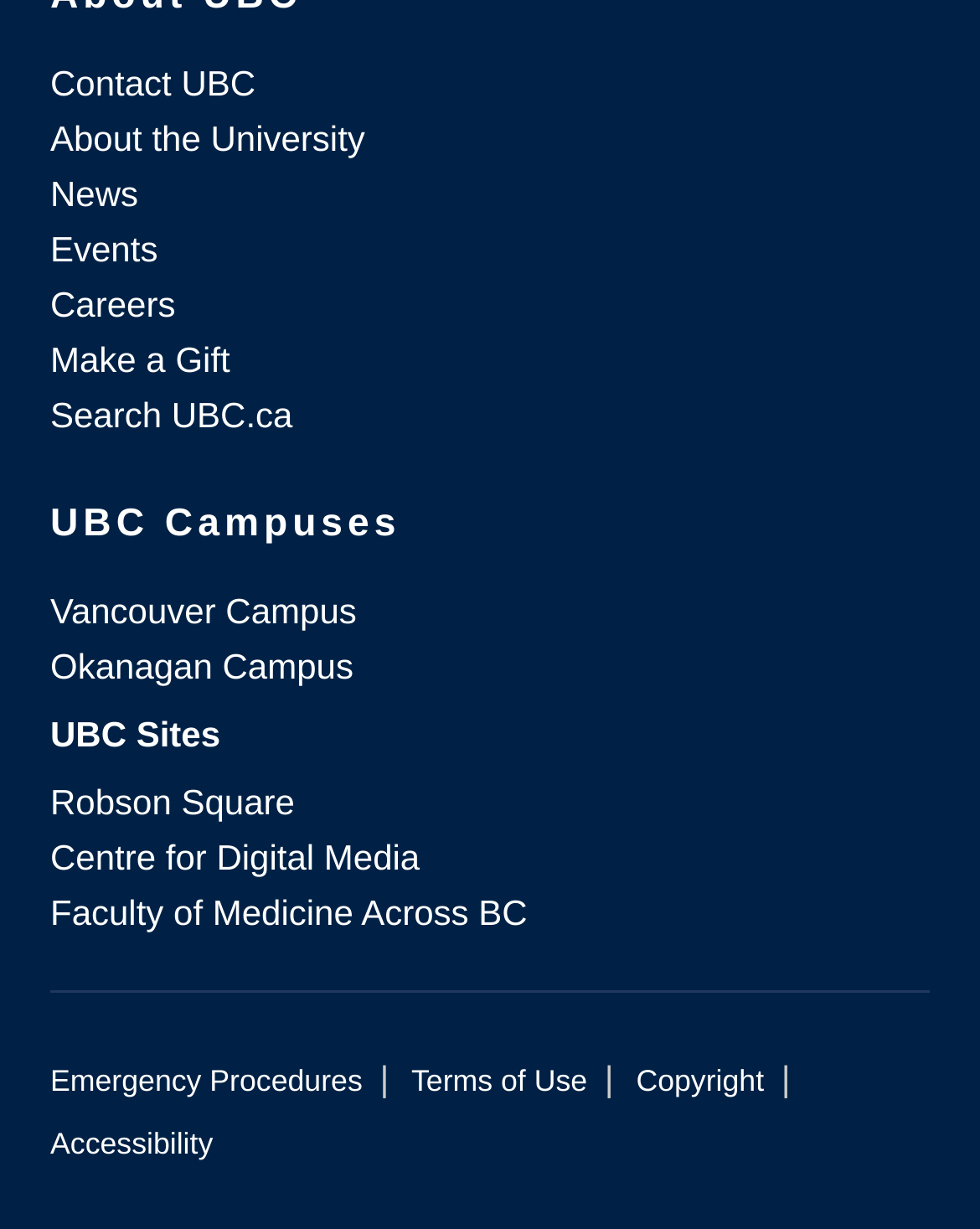Use a single word or phrase to answer the question:
How many campuses are listed on the webpage?

Two